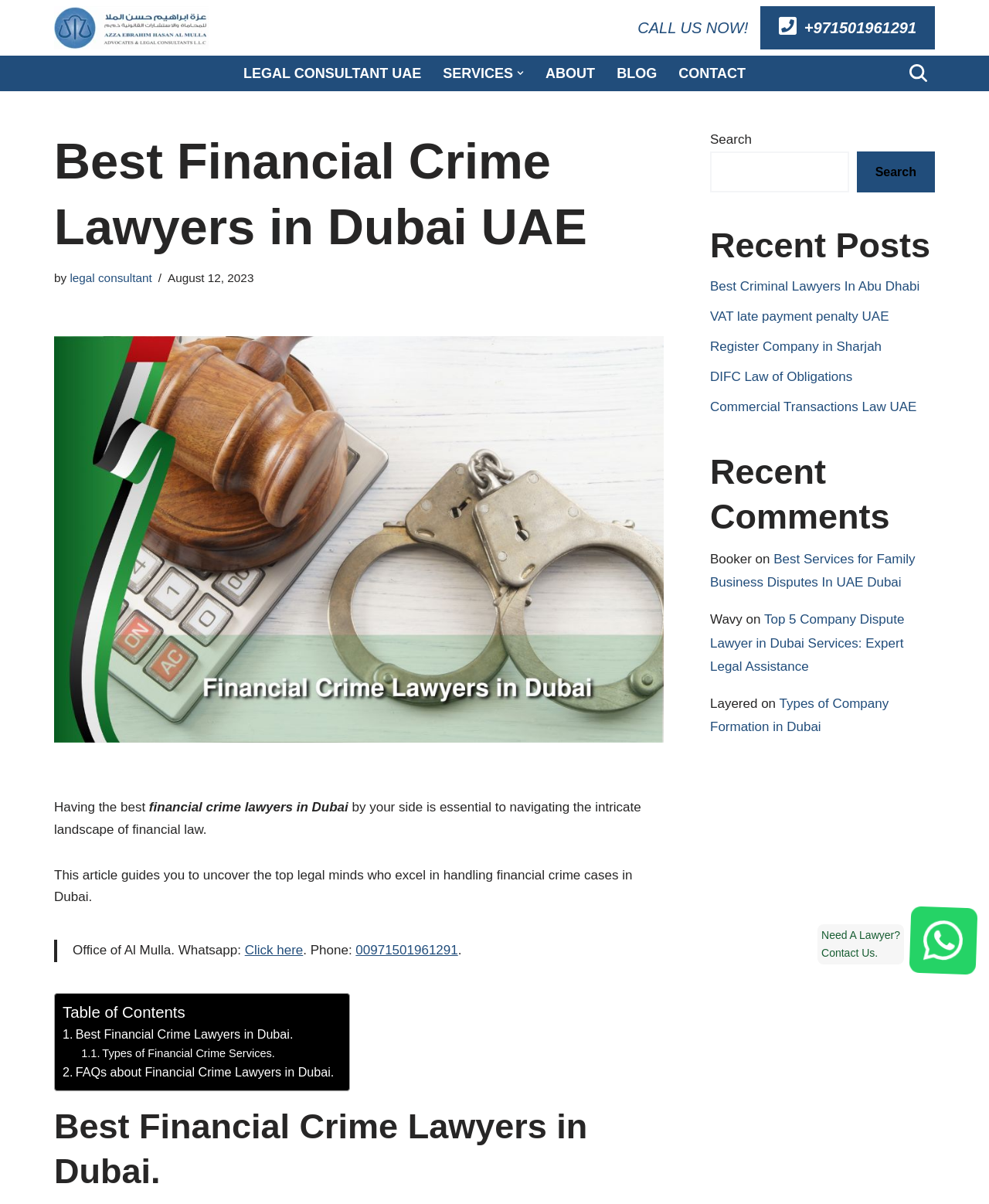Locate the bounding box coordinates of the element that should be clicked to fulfill the instruction: "Read the 'Best Financial Crime Lawyers in Dubai.' article".

[0.055, 0.917, 0.671, 0.992]